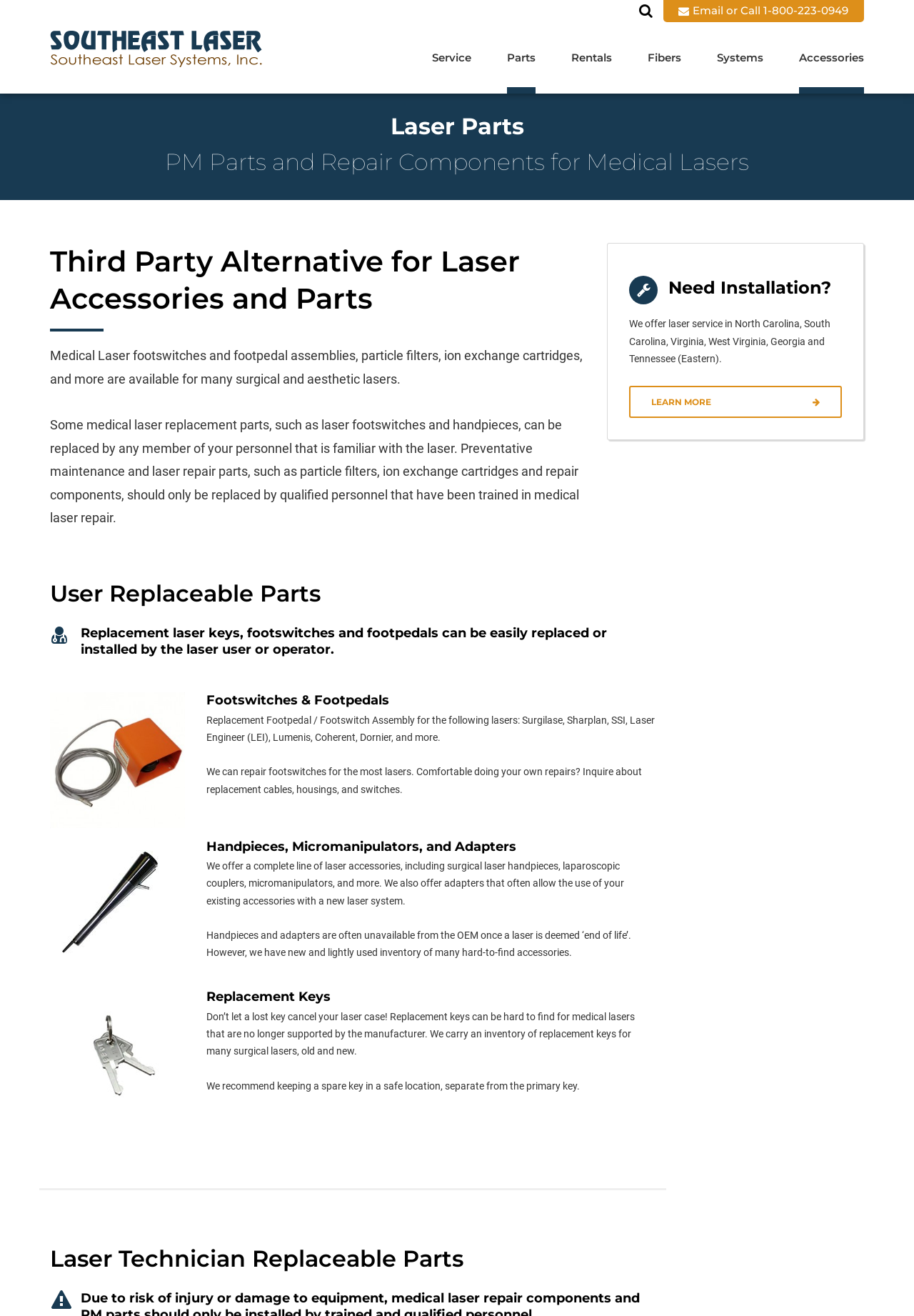What type of maintenance can be performed by untrained personnel?
Answer the question with as much detail as you can, using the image as a reference.

According to the webpage, some medical laser replacement parts, such as laser footswitches and handpieces, can be replaced by any member of personnel that is familiar with the laser. This suggests that these types of maintenance tasks do not require specialized training or expertise.